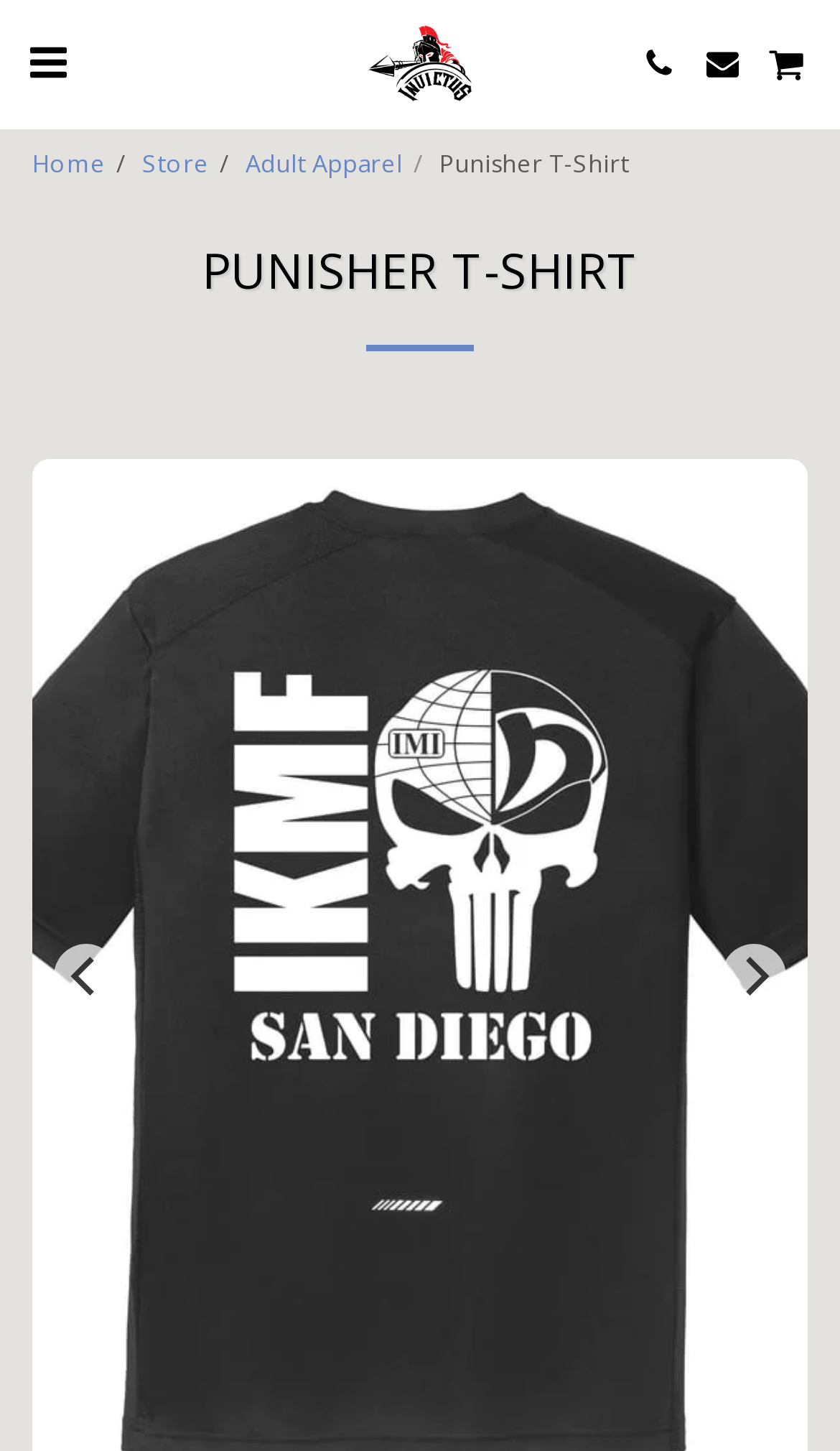Specify the bounding box coordinates for the region that must be clicked to perform the given instruction: "Click the Invictus Krav Maga link".

[0.4, 0.0, 0.599, 0.088]